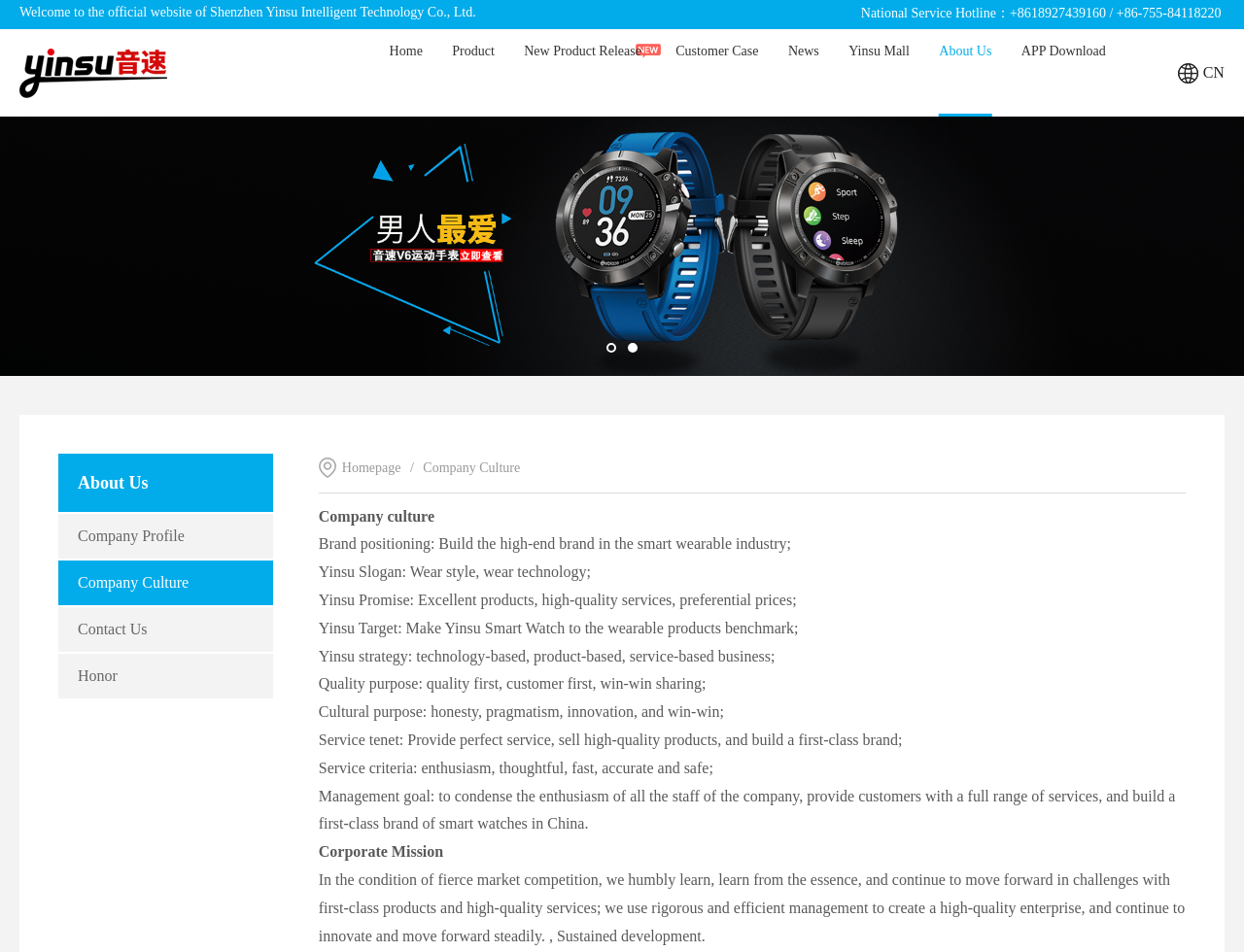Please reply to the following question with a single word or a short phrase:
How many product images are displayed on the webpage?

8